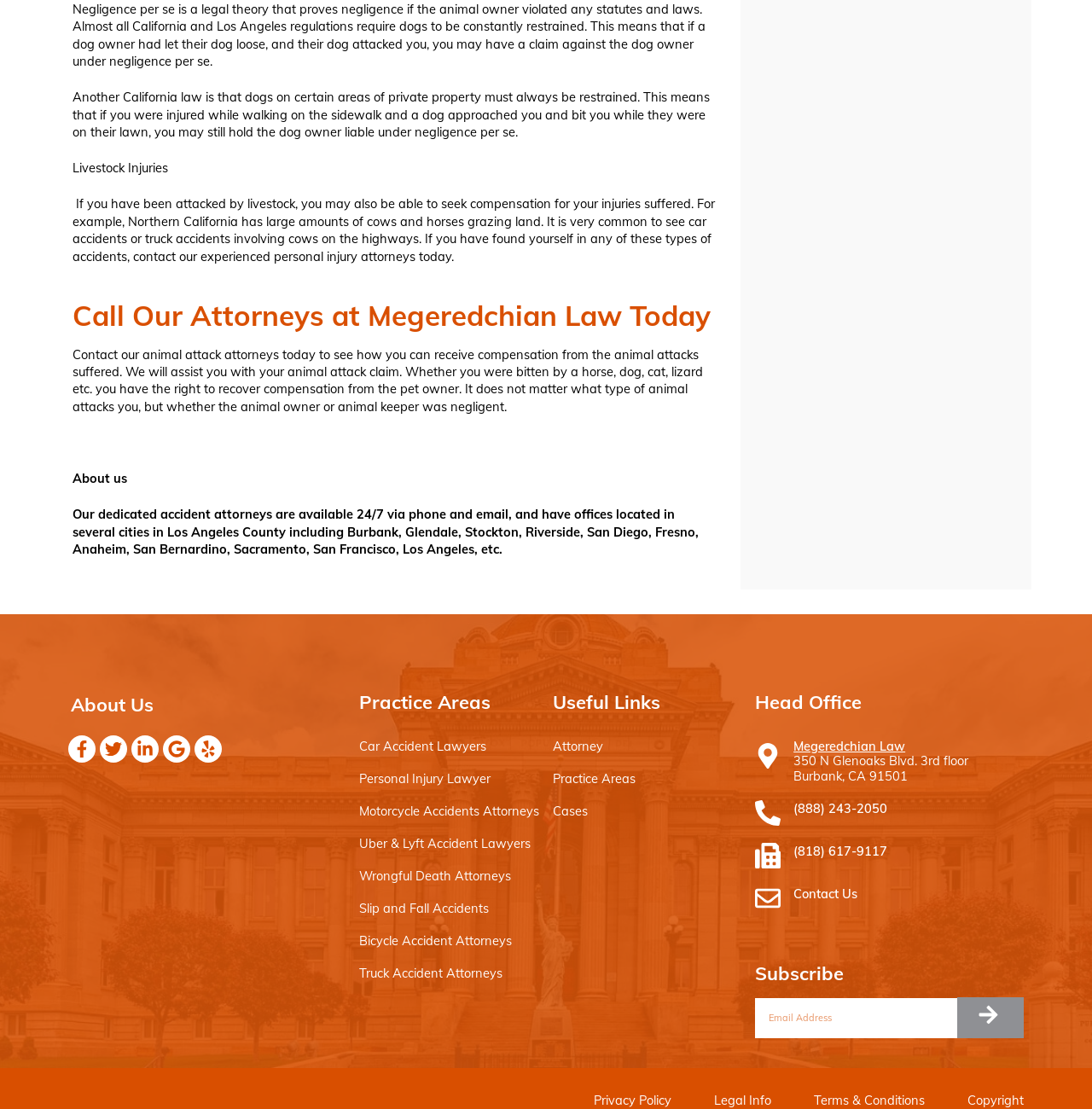Find the bounding box coordinates for the area that should be clicked to accomplish the instruction: "Click the 'Call Our Attorneys at Megeredchian Law Today' heading".

[0.066, 0.271, 0.655, 0.297]